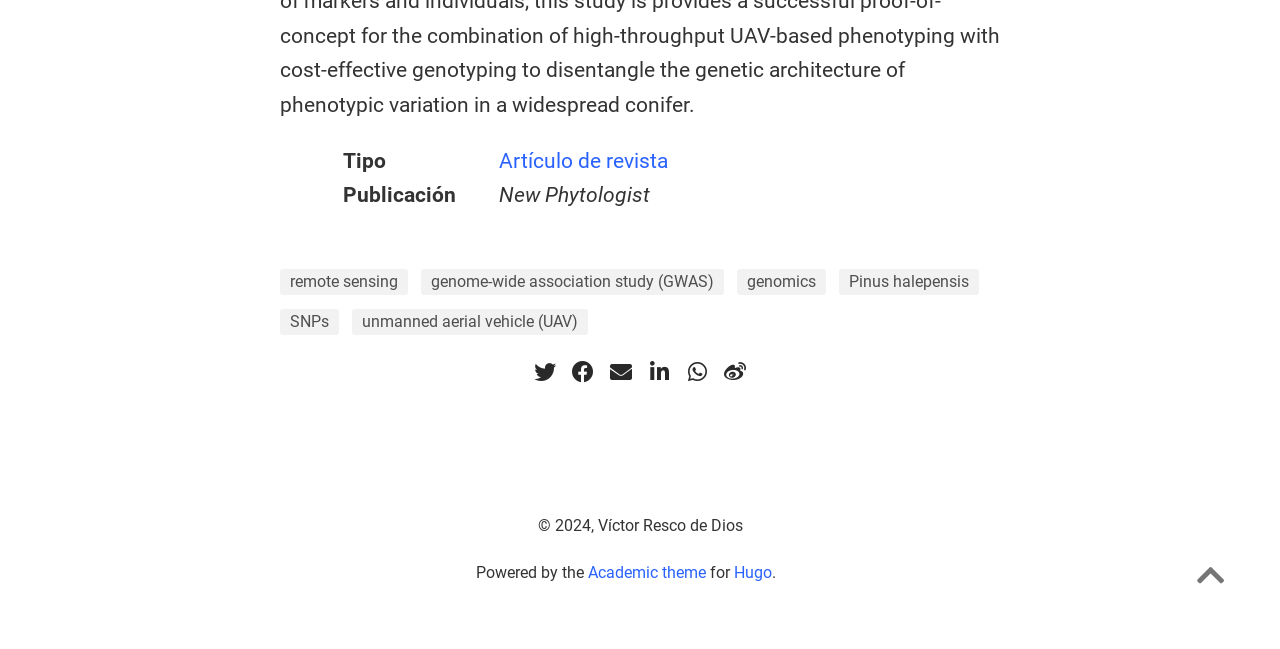Kindly determine the bounding box coordinates for the clickable area to achieve the given instruction: "Explore the 'genome-wide association study (GWAS)' topic".

[0.329, 0.414, 0.566, 0.454]